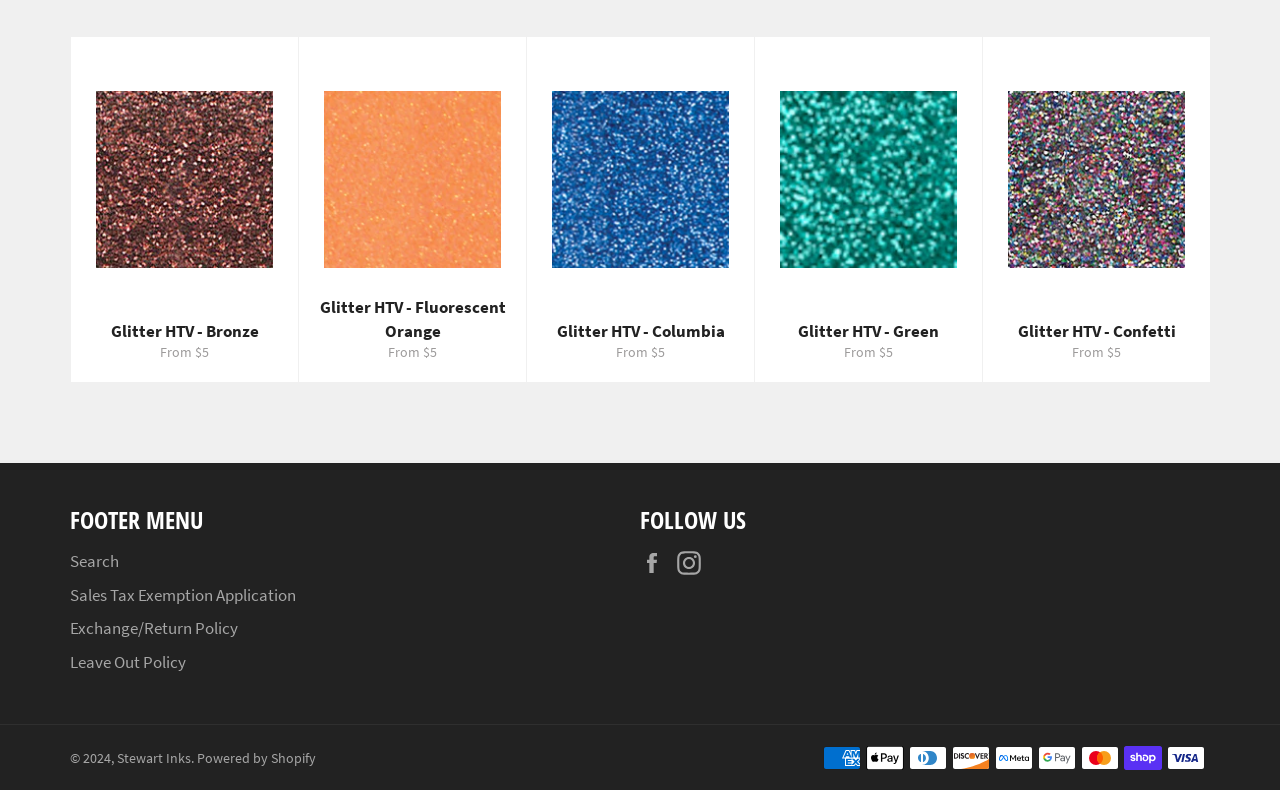Given the description of a UI element: "Sales Tax Exemption Application", identify the bounding box coordinates of the matching element in the webpage screenshot.

[0.055, 0.739, 0.231, 0.767]